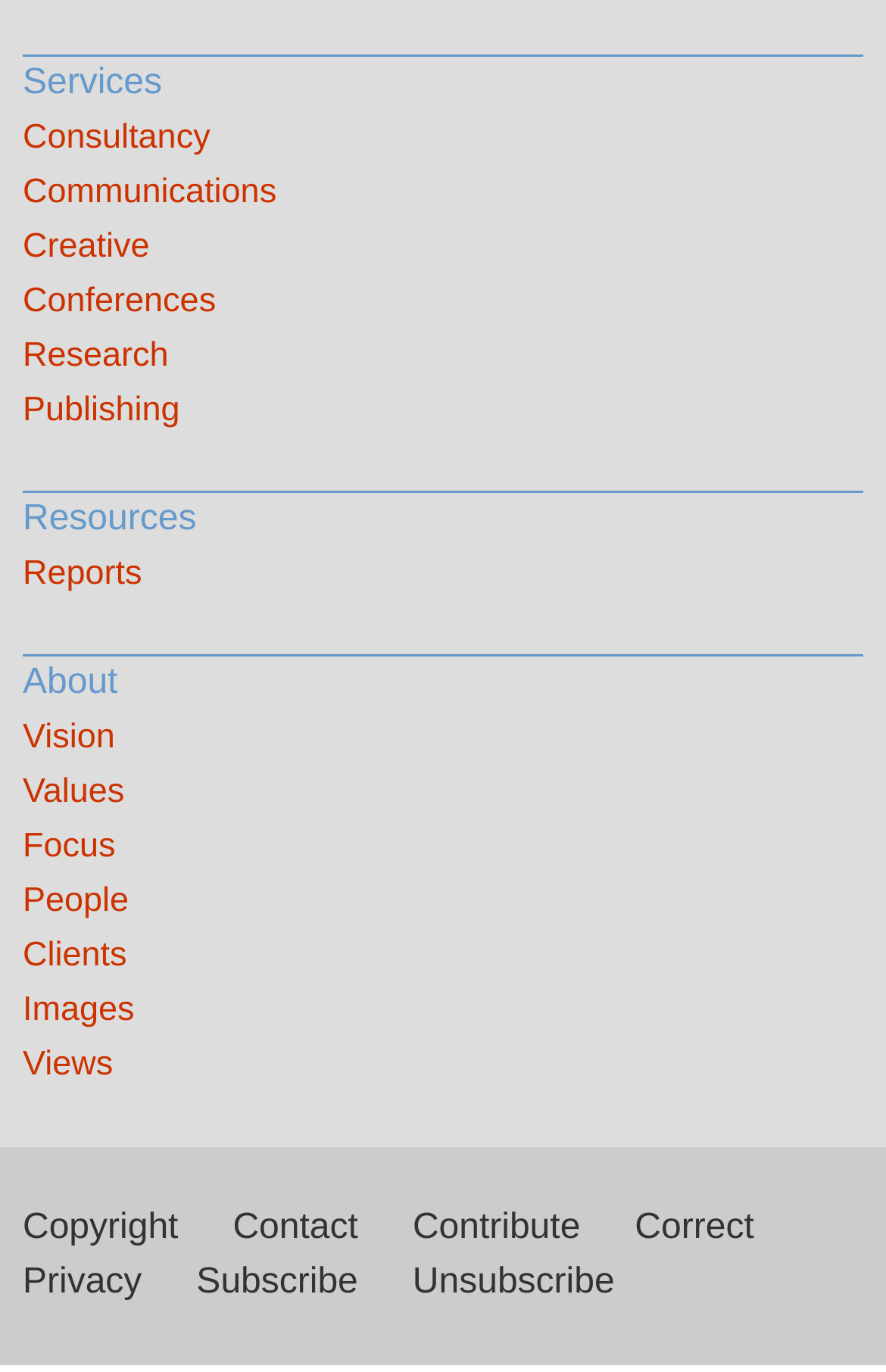Please answer the following question using a single word or phrase: How many services are listed?

7